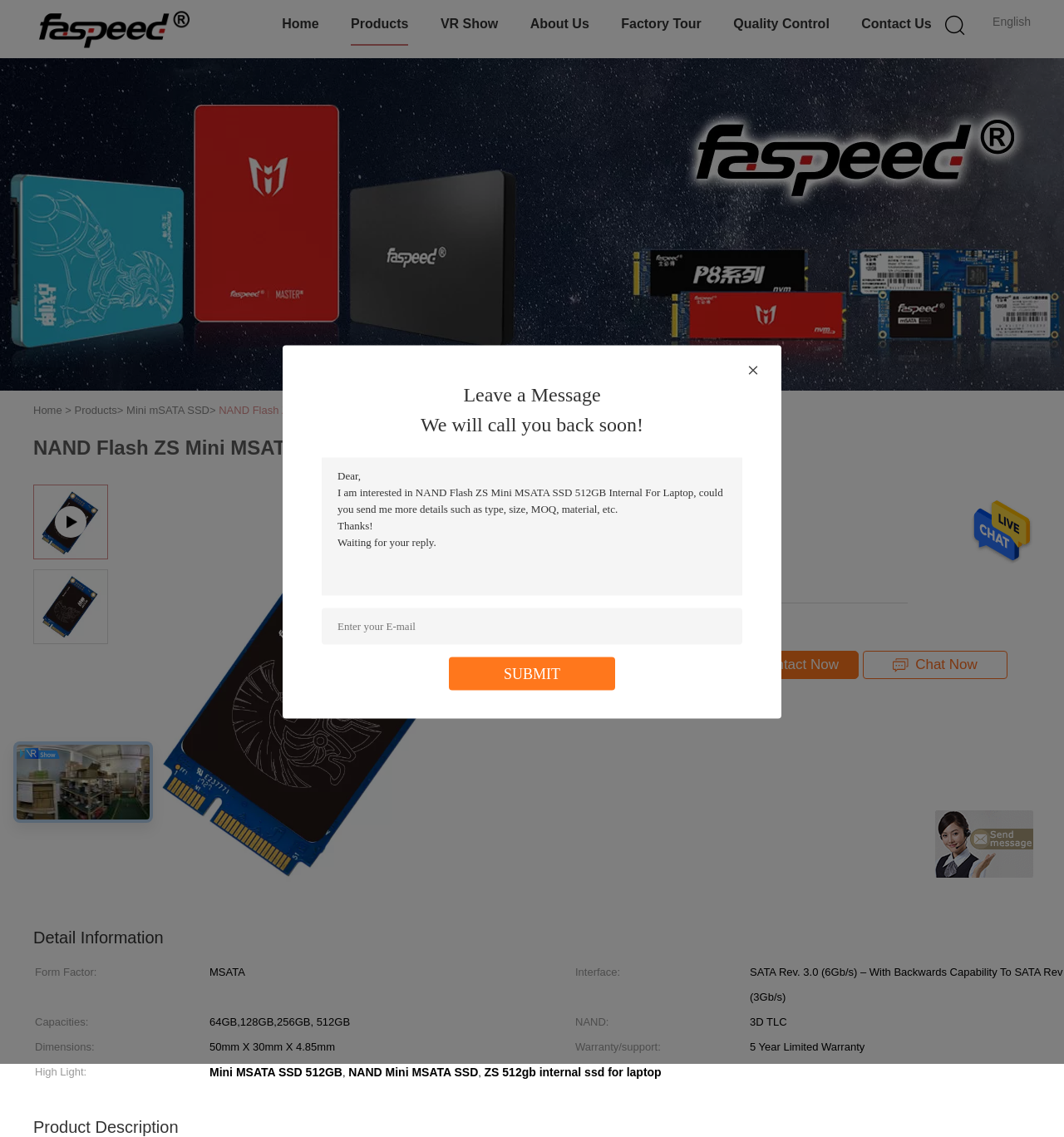Locate the bounding box coordinates of the element that needs to be clicked to carry out the instruction: "Enter your inquiry details in the text box". The coordinates should be given as four float numbers ranging from 0 to 1, i.e., [left, top, right, bottom].

[0.302, 0.402, 0.698, 0.524]